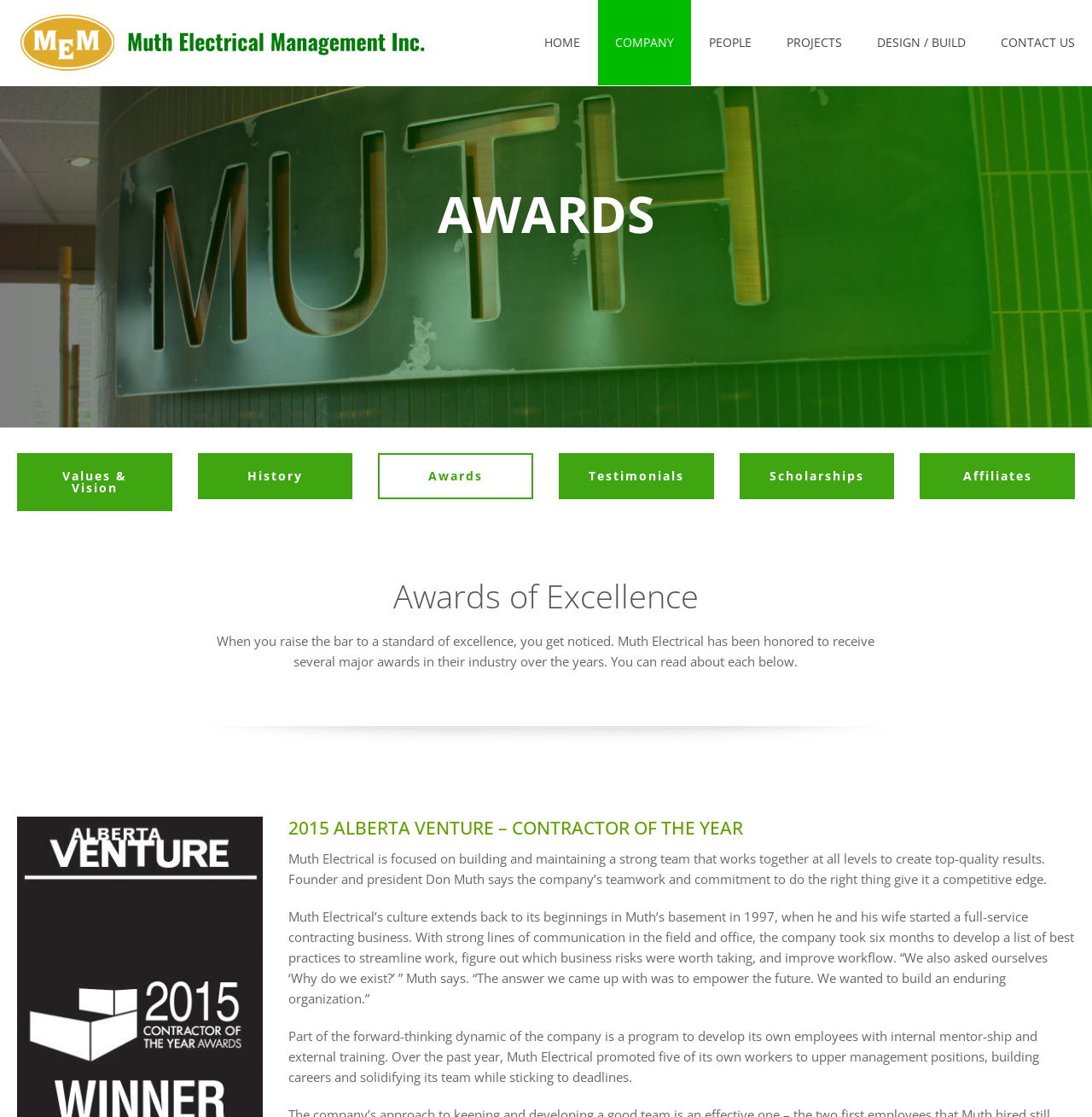Could you specify the bounding box coordinates for the clickable section to complete the following instruction: "Click Values & Vision"?

[0.016, 0.406, 0.158, 0.458]